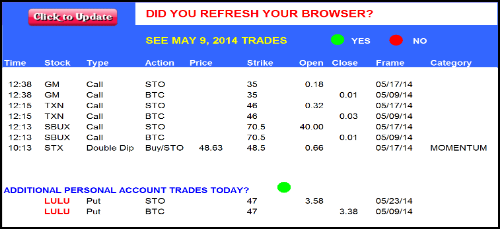What is the category of one of the trades?
Respond with a short answer, either a single word or a phrase, based on the image.

MOMENTUM